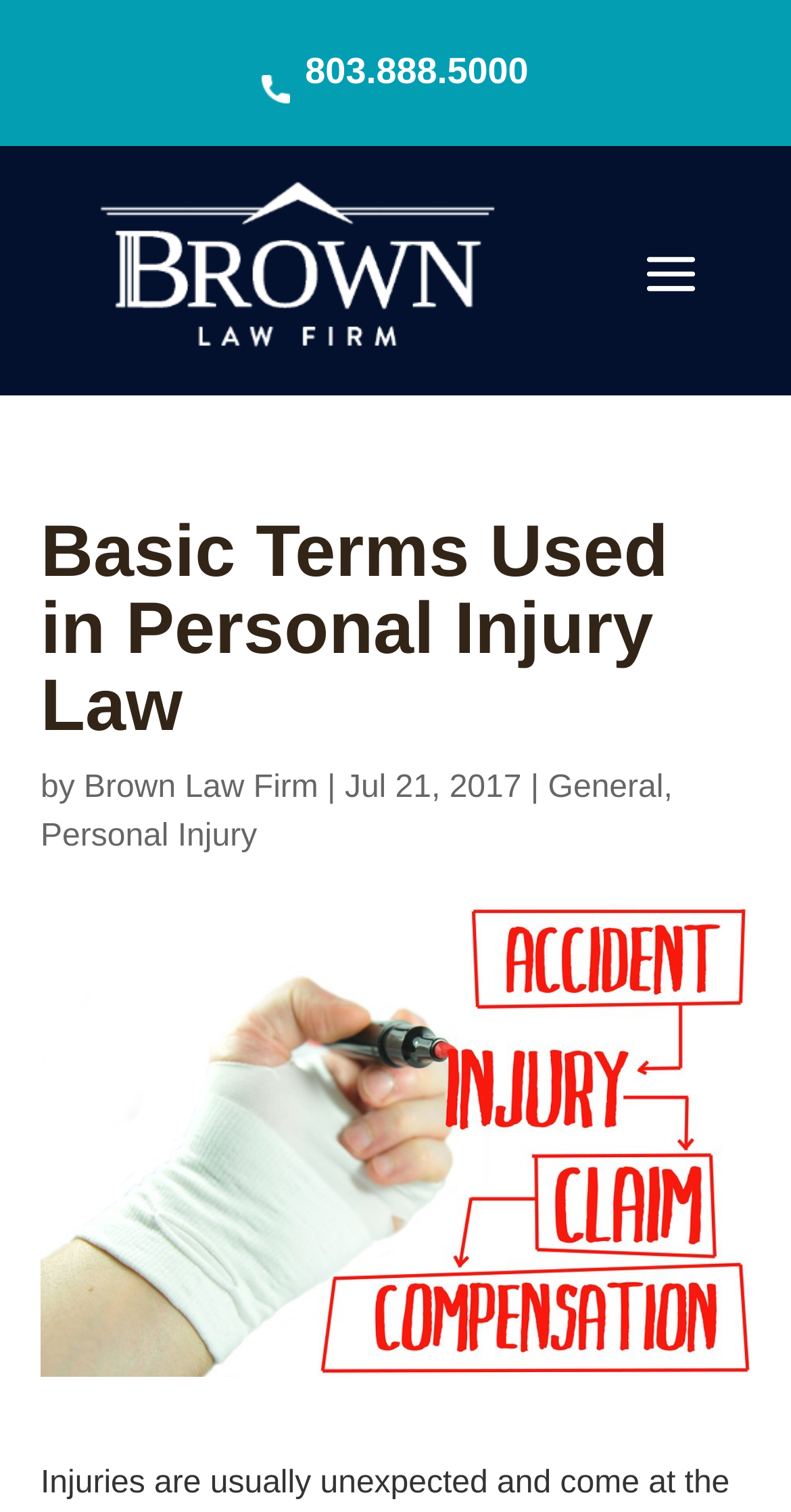What is the category of the article?
Answer the question with a single word or phrase by looking at the picture.

Personal Injury